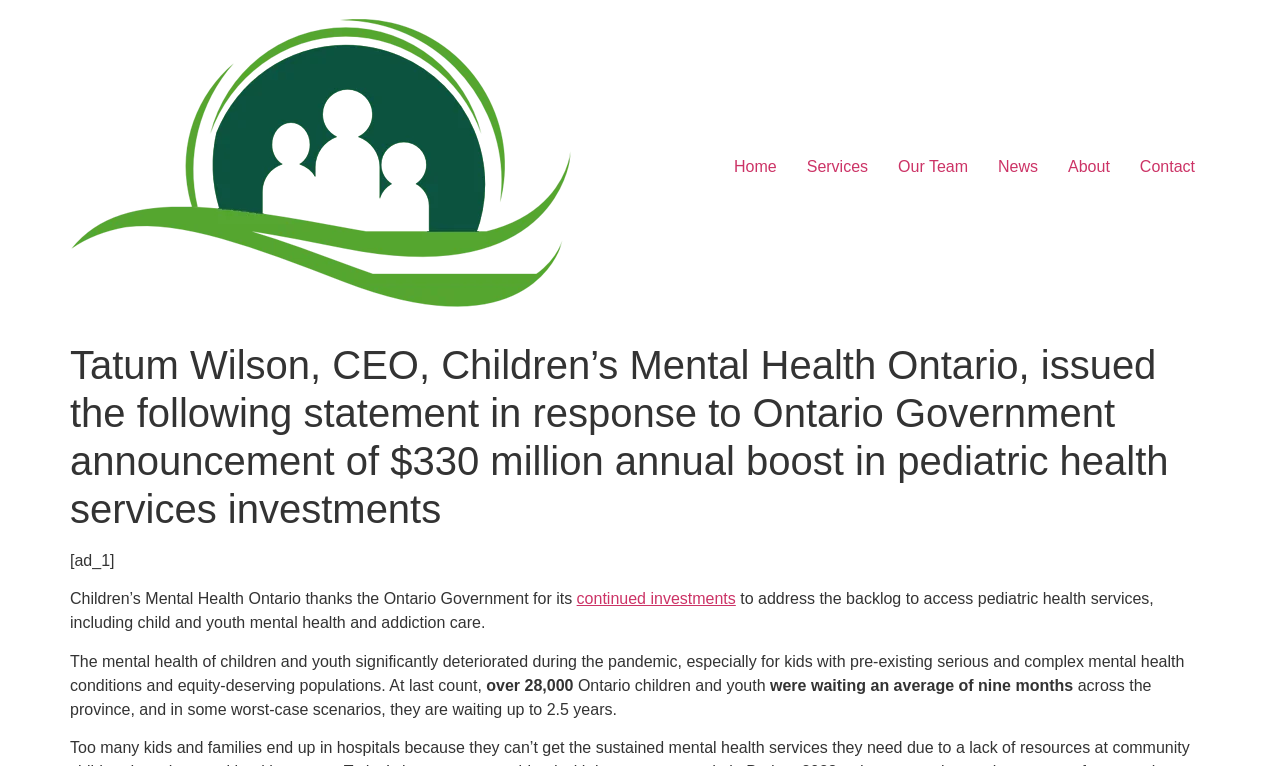How many children and youth were waiting for mental health services?
Examine the webpage screenshot and provide an in-depth answer to the question.

According to the text, 'over 28,000 Ontario children and youth were waiting an average of nine months' for mental health services, indicating the backlog in accessing pediatric health services.